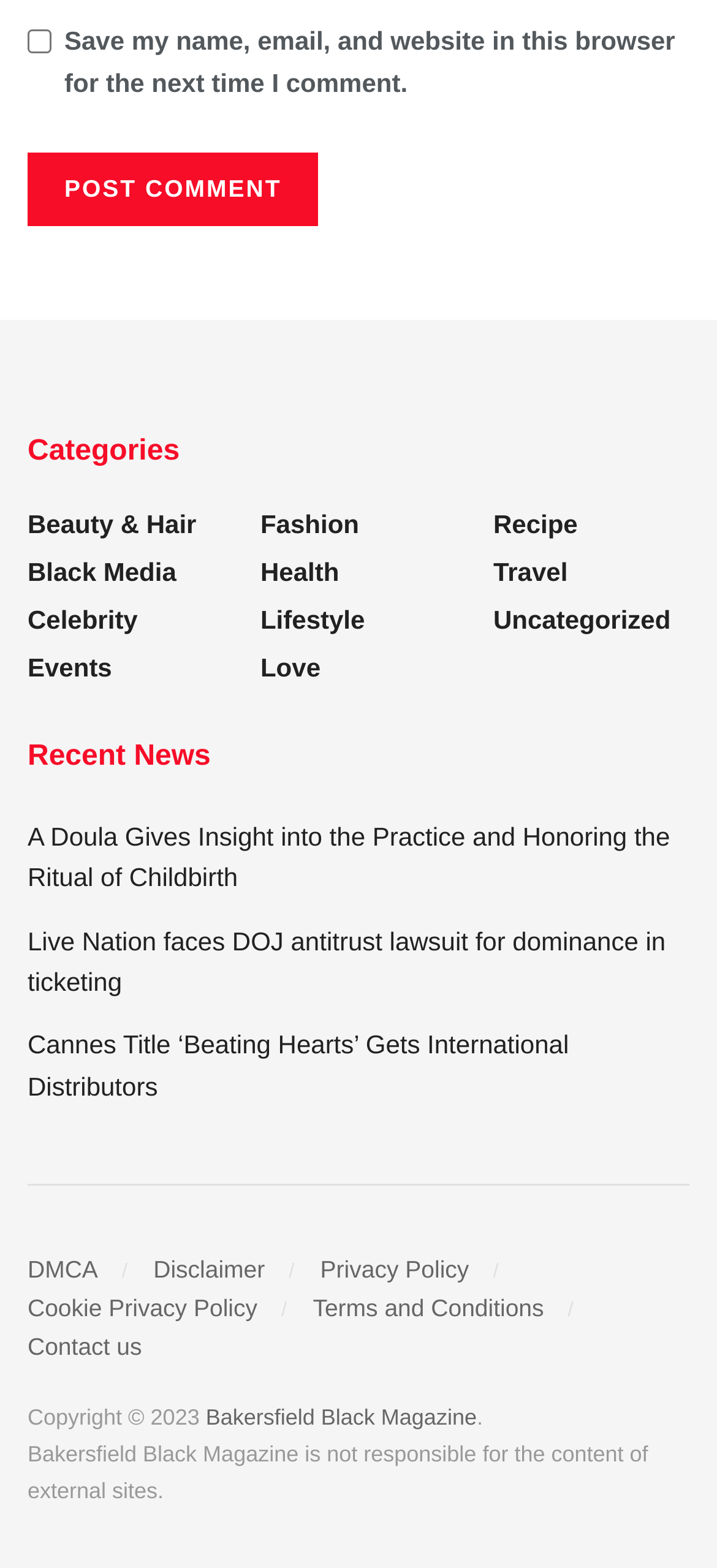Determine the bounding box coordinates of the clickable element to complete this instruction: "View Beauty & Hair category". Provide the coordinates in the format of four float numbers between 0 and 1, [left, top, right, bottom].

[0.038, 0.325, 0.274, 0.344]